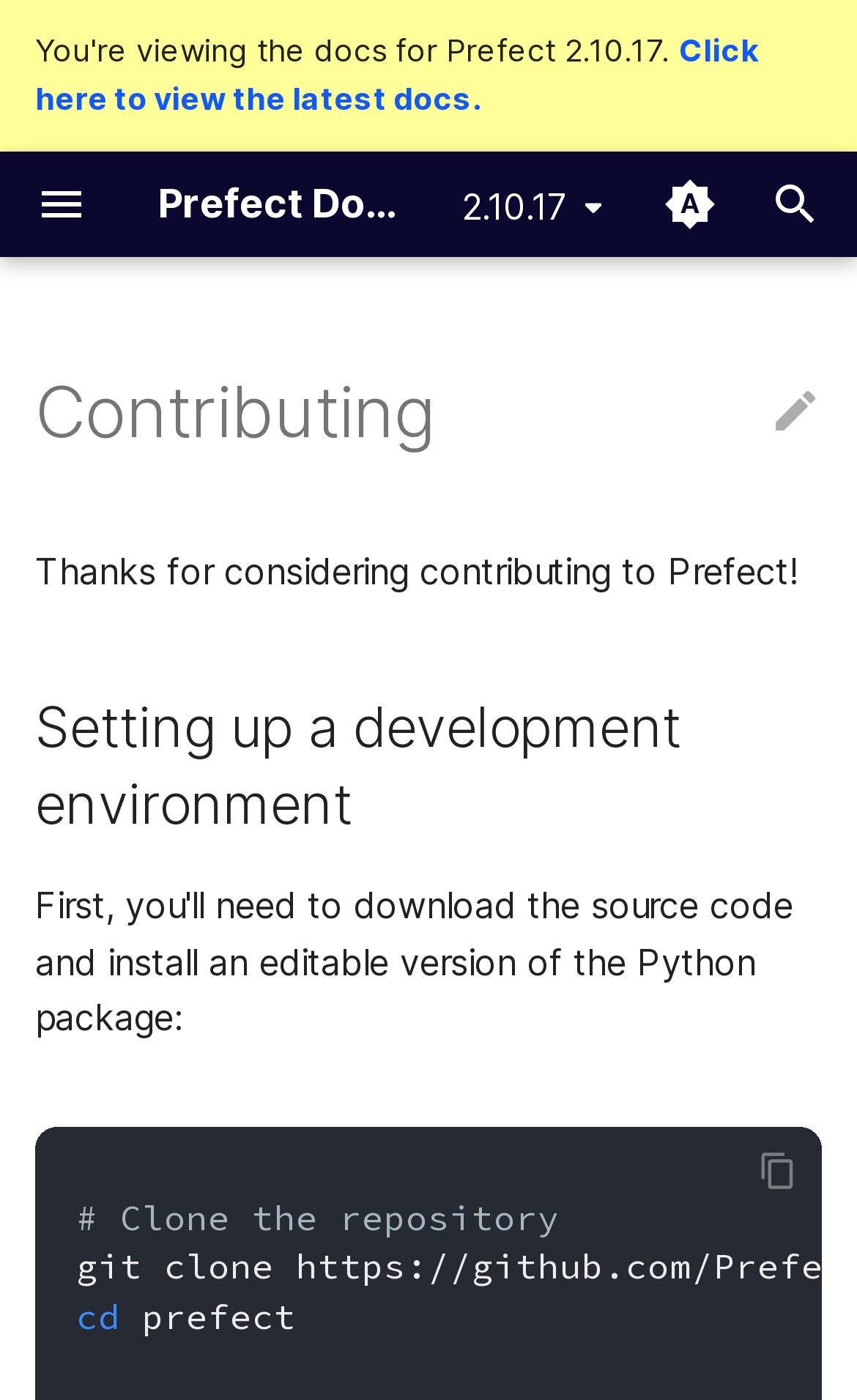Craft a detailed narrative of the webpage's structure and content.

The webpage is about contributing to Prefect, a documentation page that provides information on how to contribute to the project. At the top, there is a navigation header with a logo, a version selector, and a search bar. Below the header, there is a section with links to different versions of the documentation.

The main content area is divided into several sections. The first section has a heading "Contributing" and a brief introduction to contributing to Prefect. Below this section, there are links to various topics related to contributing, such as setting up a development environment, Prefect's code of conduct, and developer tooling.

The code of conduct section has its own navigation menu with links to different aspects of the code of conduct, including the pledge, standards, responsibilities, scope, enforcement, and attribution.

Further down the page, there is a section on setting up a development environment, which includes a code block with instructions on how to clone the repository and set up the environment.

Throughout the page, there are various links to other related topics, such as installation, cloud quickstart, flows, tasks, and deploying flows. There are also links to API documentation, including the Python SDK API, REST API, and Server API.

At the bottom of the page, there is a link to edit the page and a button to copy code to the clipboard.